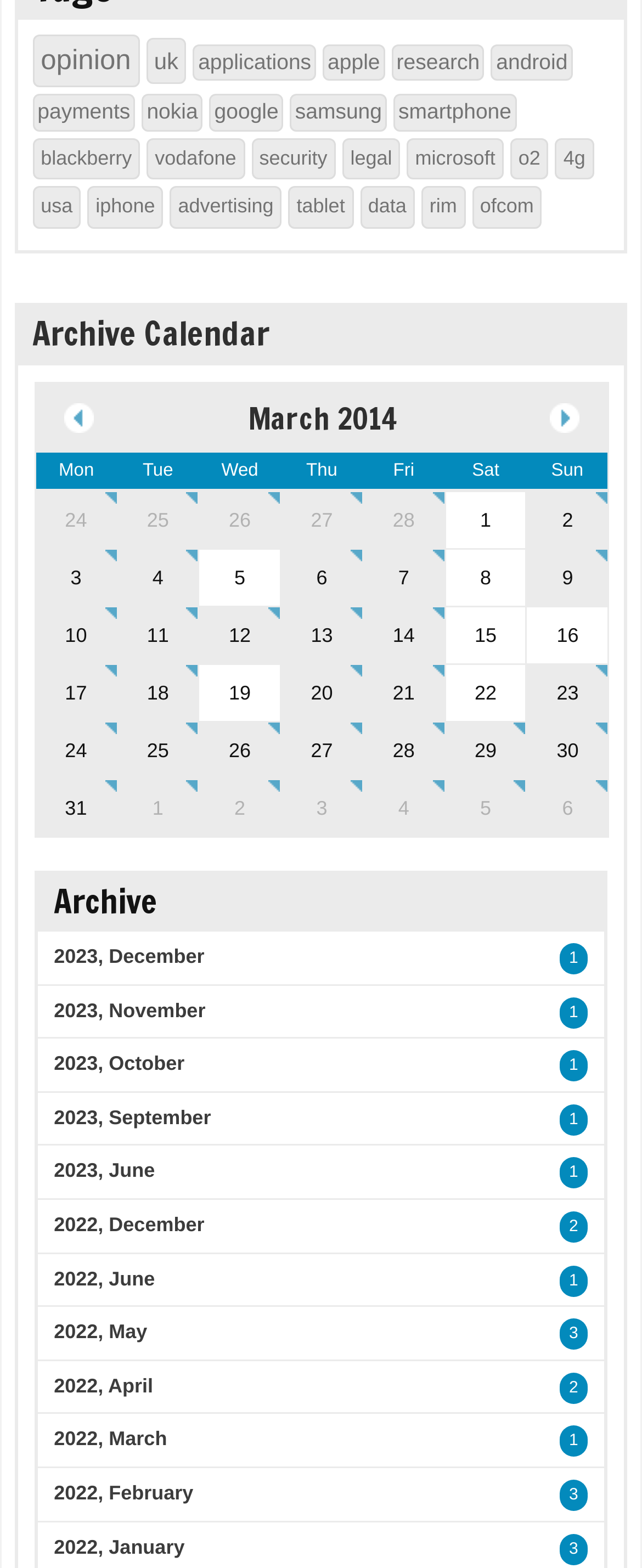How many columns are there in the calendar table?
Ensure your answer is thorough and detailed.

There are 7 columns in the calendar table, each representing a day of the week, including 'Mon', 'Tue', 'Wed', 'Thu', 'Fri', 'Sat', and 'Sun'.